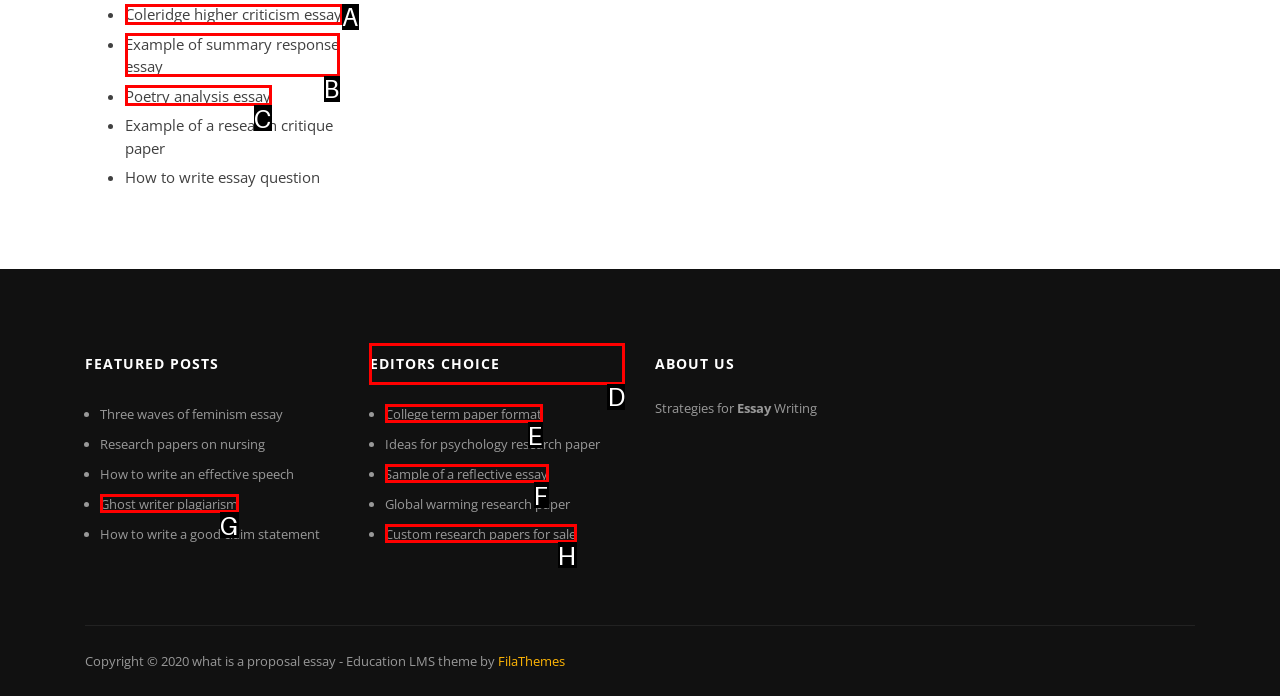Determine the letter of the UI element I should click on to complete the task: Explore 'EDITORS CHOICE' from the provided choices in the screenshot.

D